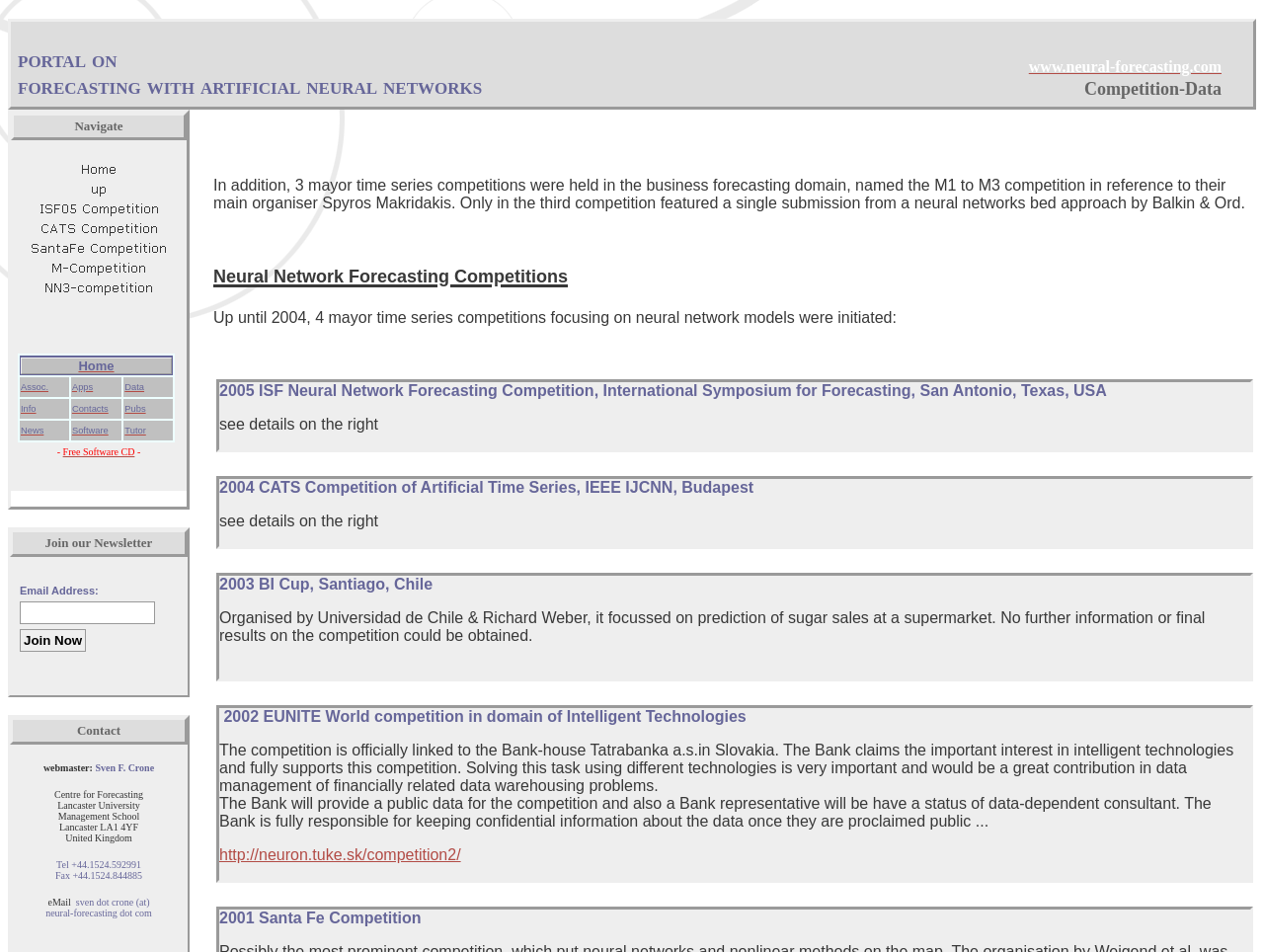Generate the title text from the webpage.

Neural Network Forecasting Competitions